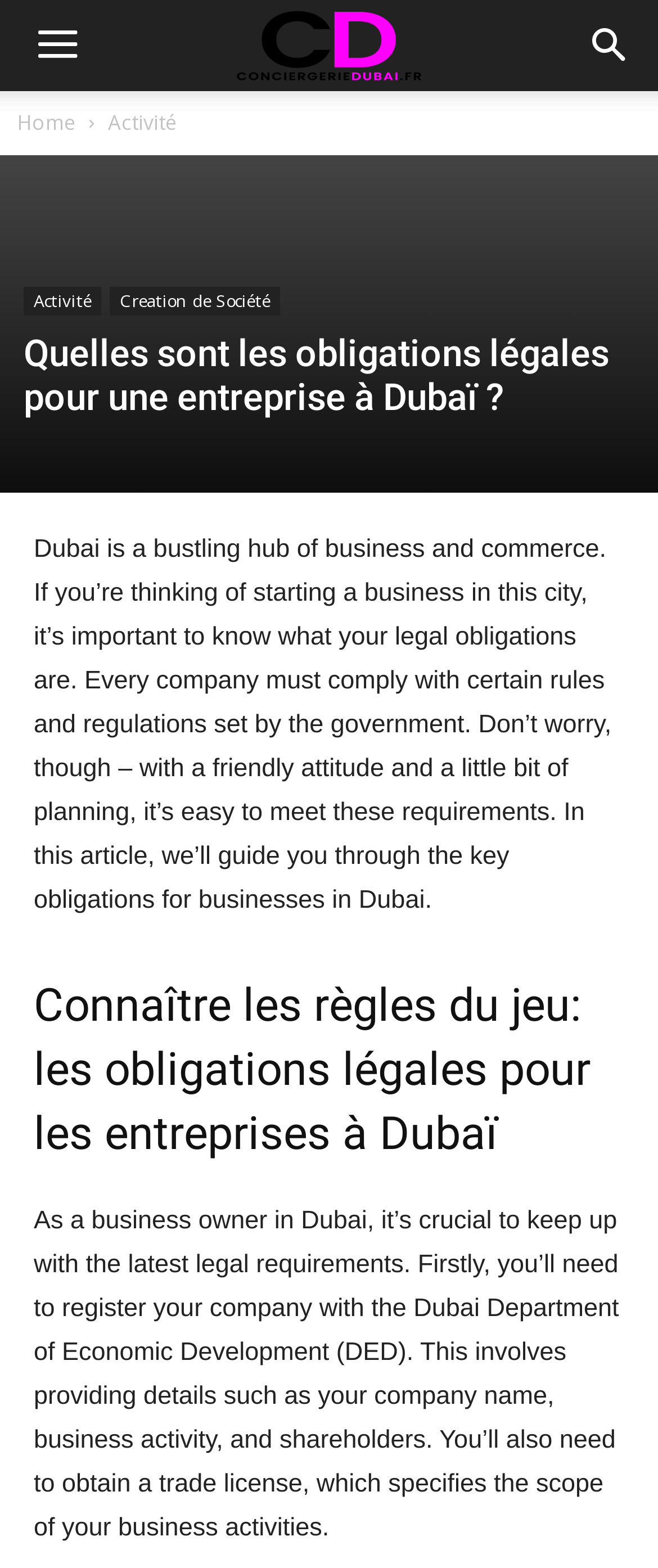Locate the bounding box for the described UI element: "Creation de Société". Ensure the coordinates are four float numbers between 0 and 1, formatted as [left, top, right, bottom].

[0.167, 0.183, 0.426, 0.201]